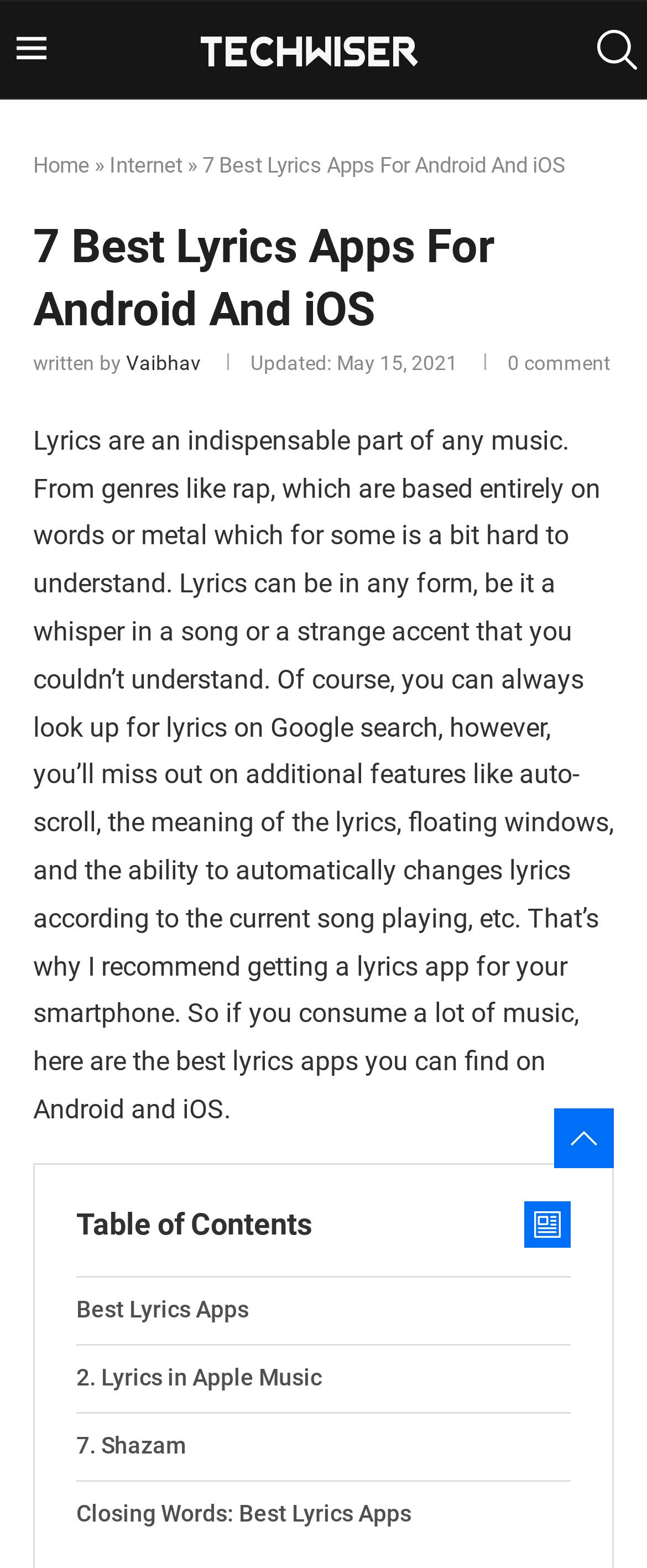Determine the bounding box coordinates of the region I should click to achieve the following instruction: "view the table of contents". Ensure the bounding box coordinates are four float numbers between 0 and 1, i.e., [left, top, right, bottom].

[0.118, 0.769, 0.482, 0.791]